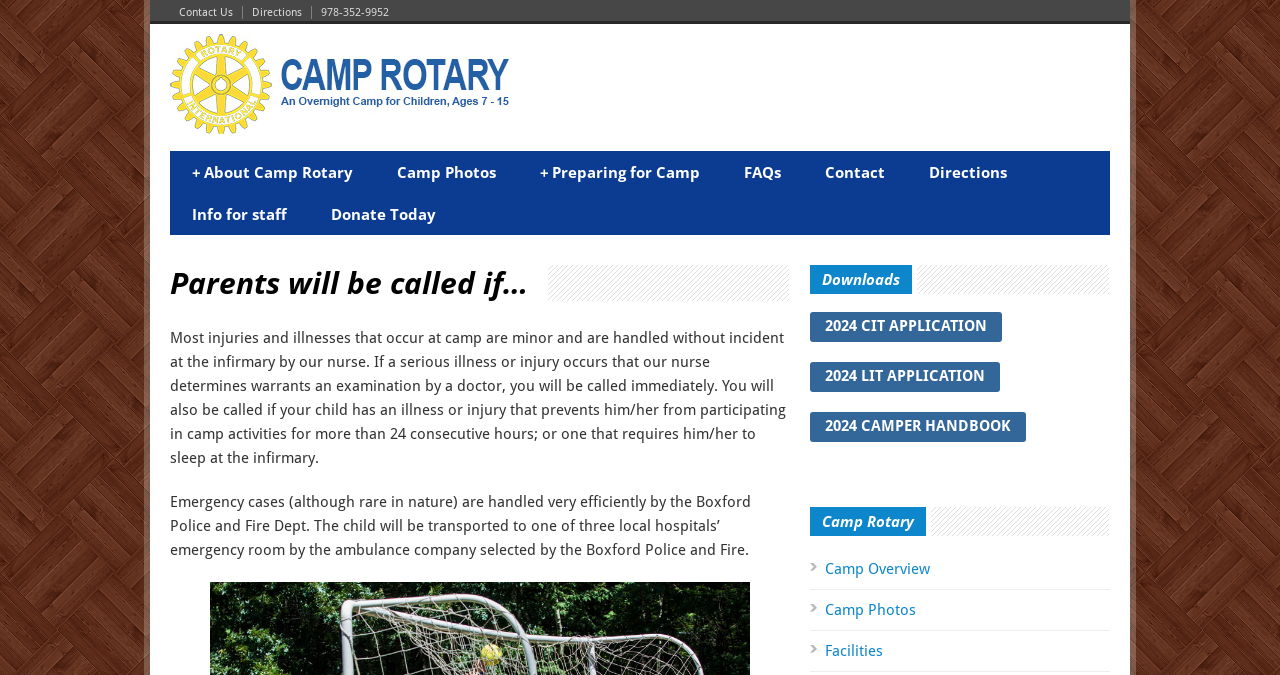Identify the main heading from the webpage and provide its text content.

Parents will be called if…